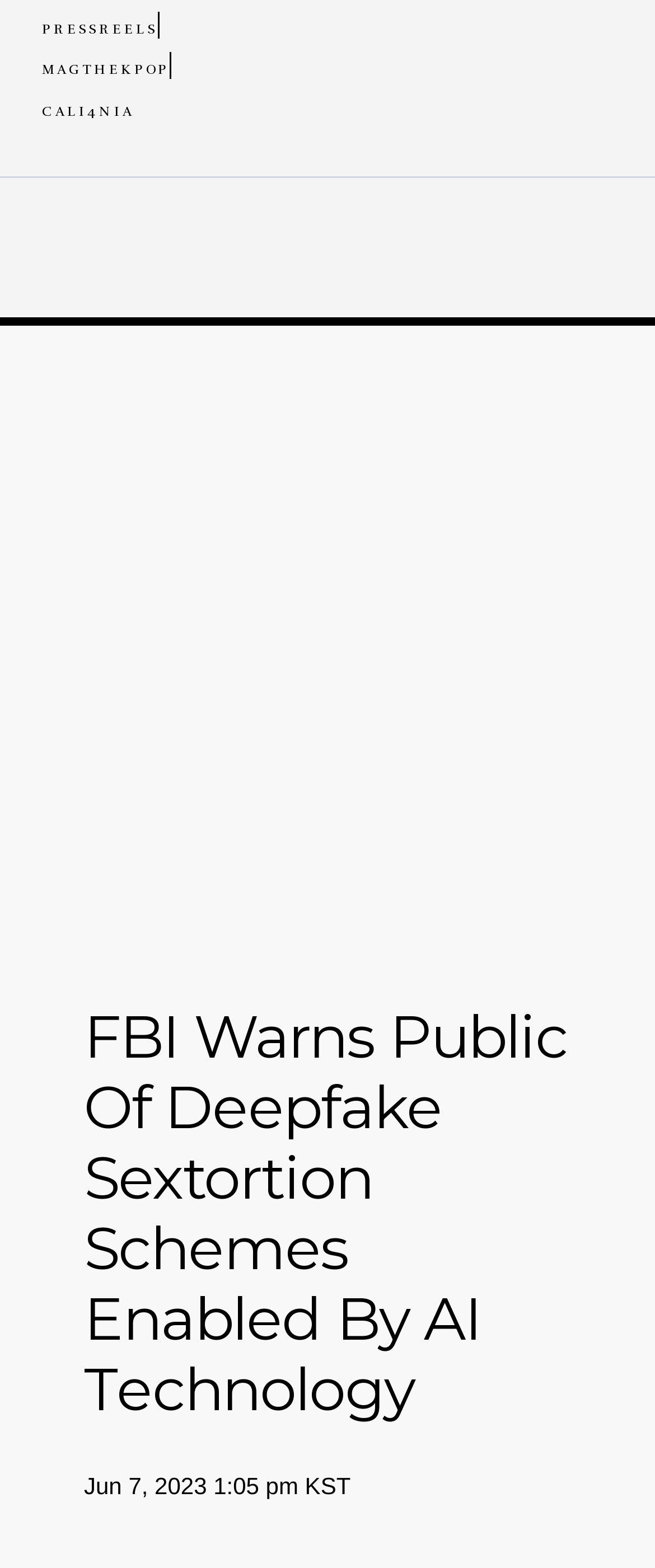Determine the main text heading of the webpage and provide its content.

FBI Warns Public Of Deepfake Sextortion Schemes Enabled By AI Technology